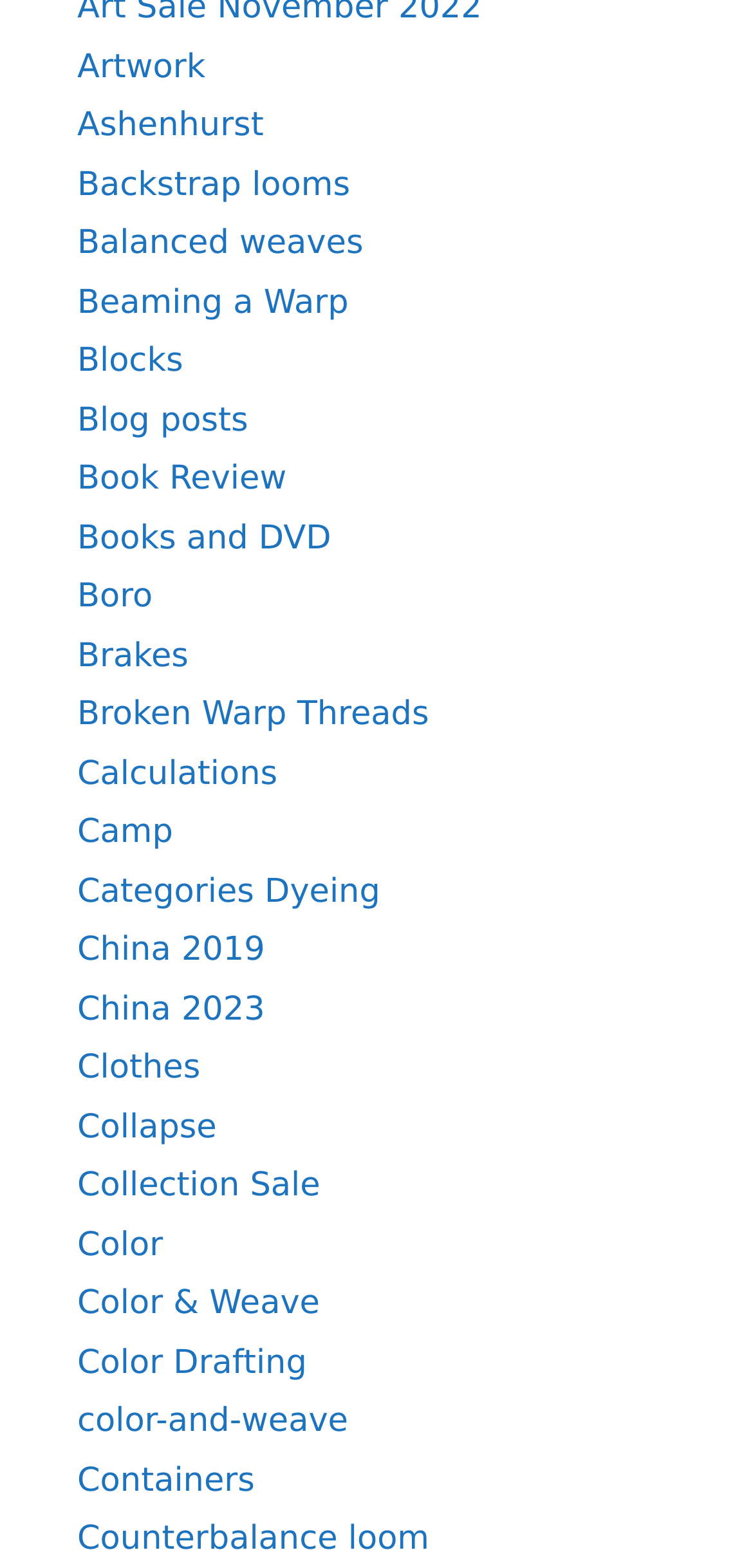Provide your answer to the question using just one word or phrase: Are there any links about weaving?

Yes